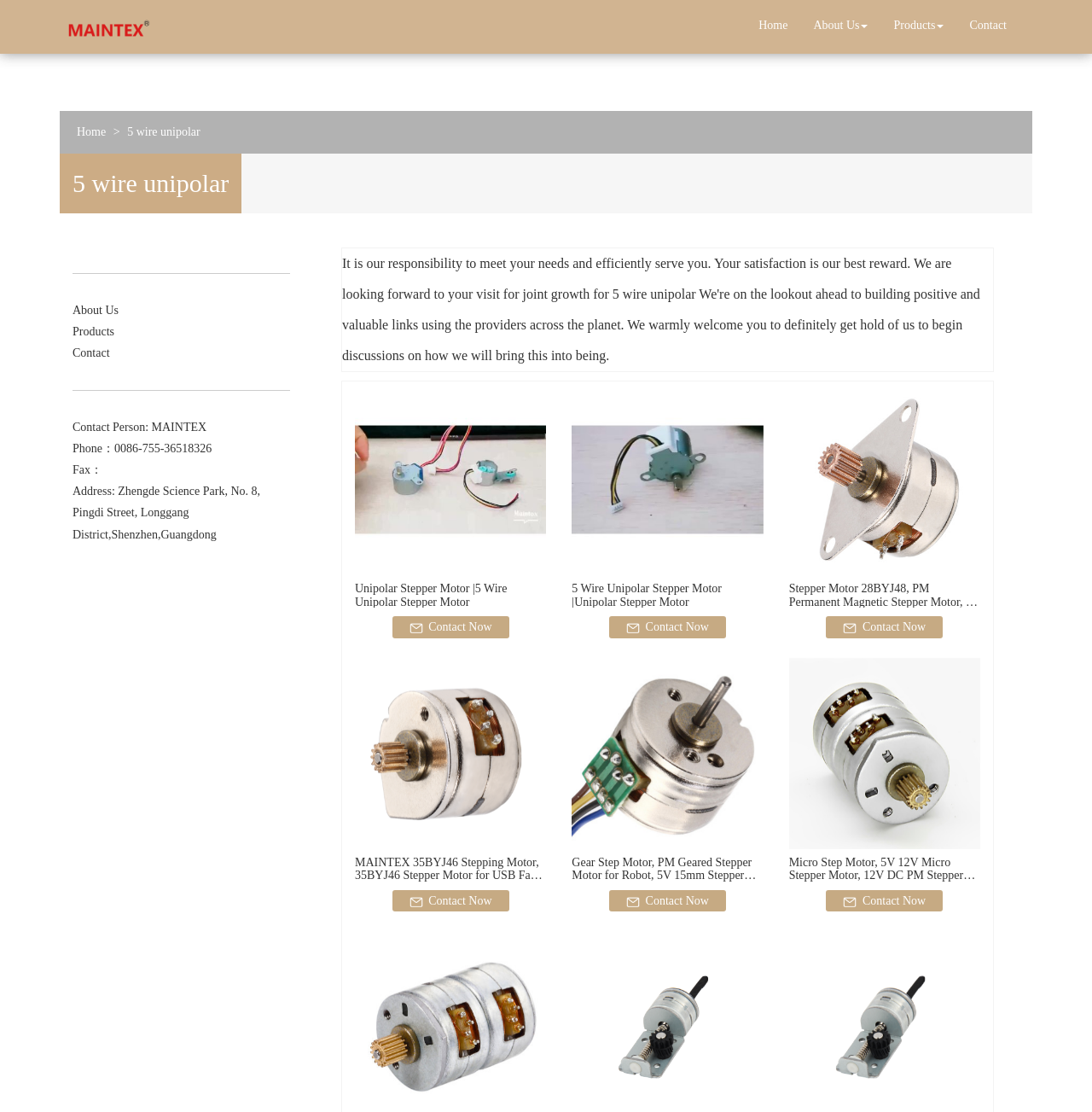Please examine the image and provide a detailed answer to the question: What is the company name?

I found the company name by looking at the top-left corner of the webpage, where there is a link with the text 'Shenzhen Maintex Intelligent Control Co., Ltd.' and an image with the same name.